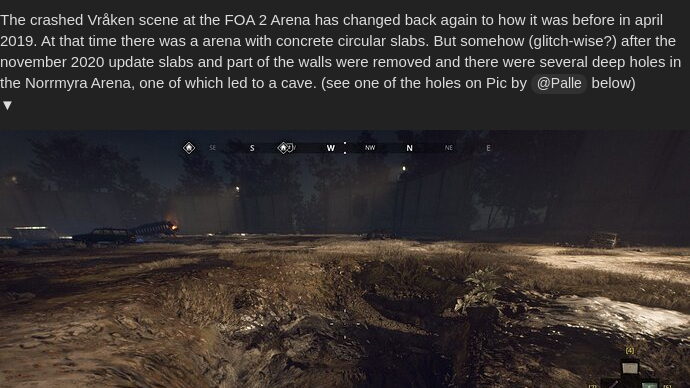What is the name of the crashed object in the image?
Using the visual information, respond with a single word or phrase.

Vråken